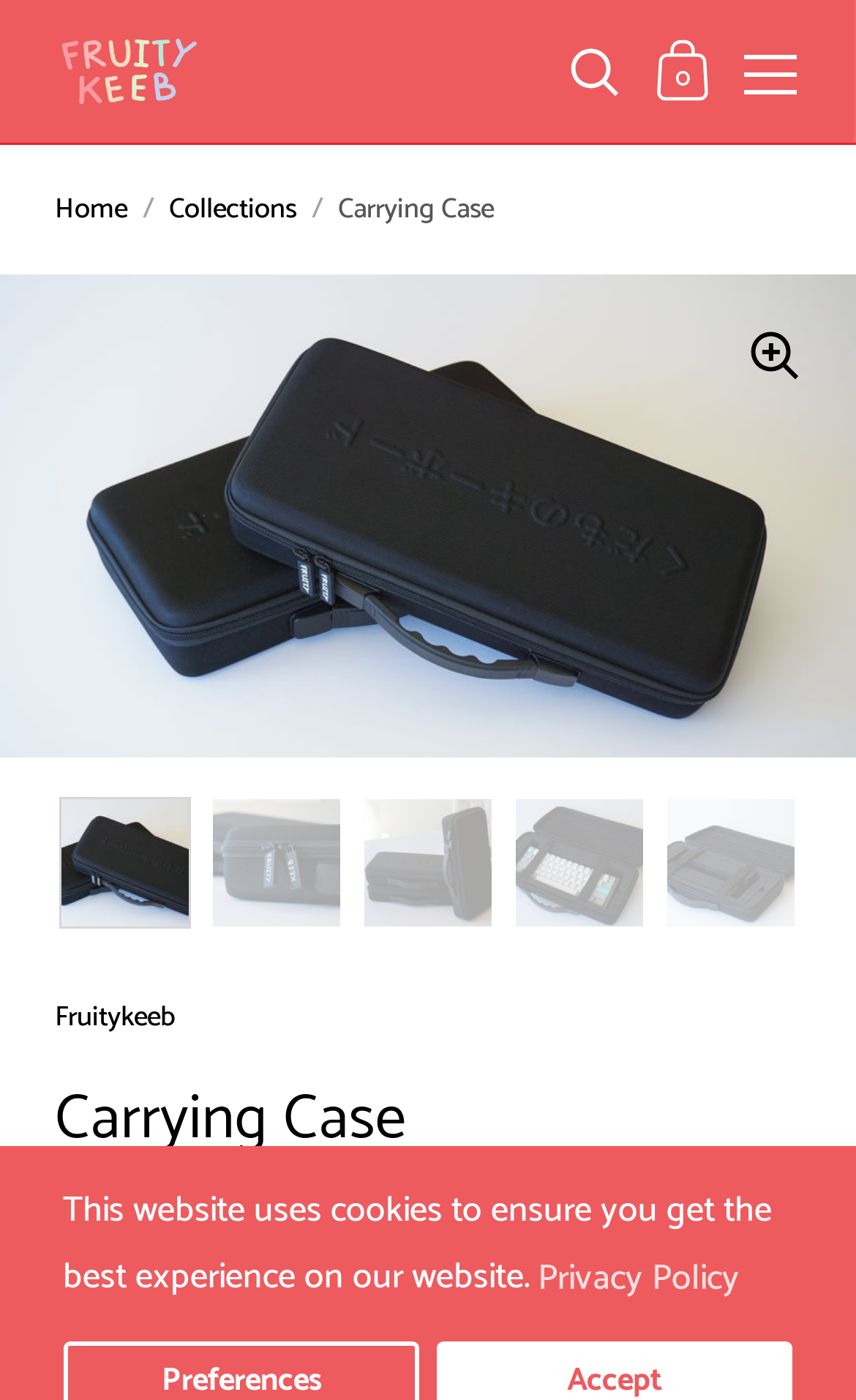Pinpoint the bounding box coordinates for the area that should be clicked to perform the following instruction: "view Carrying Case details".

[0.0, 0.196, 1.0, 0.541]